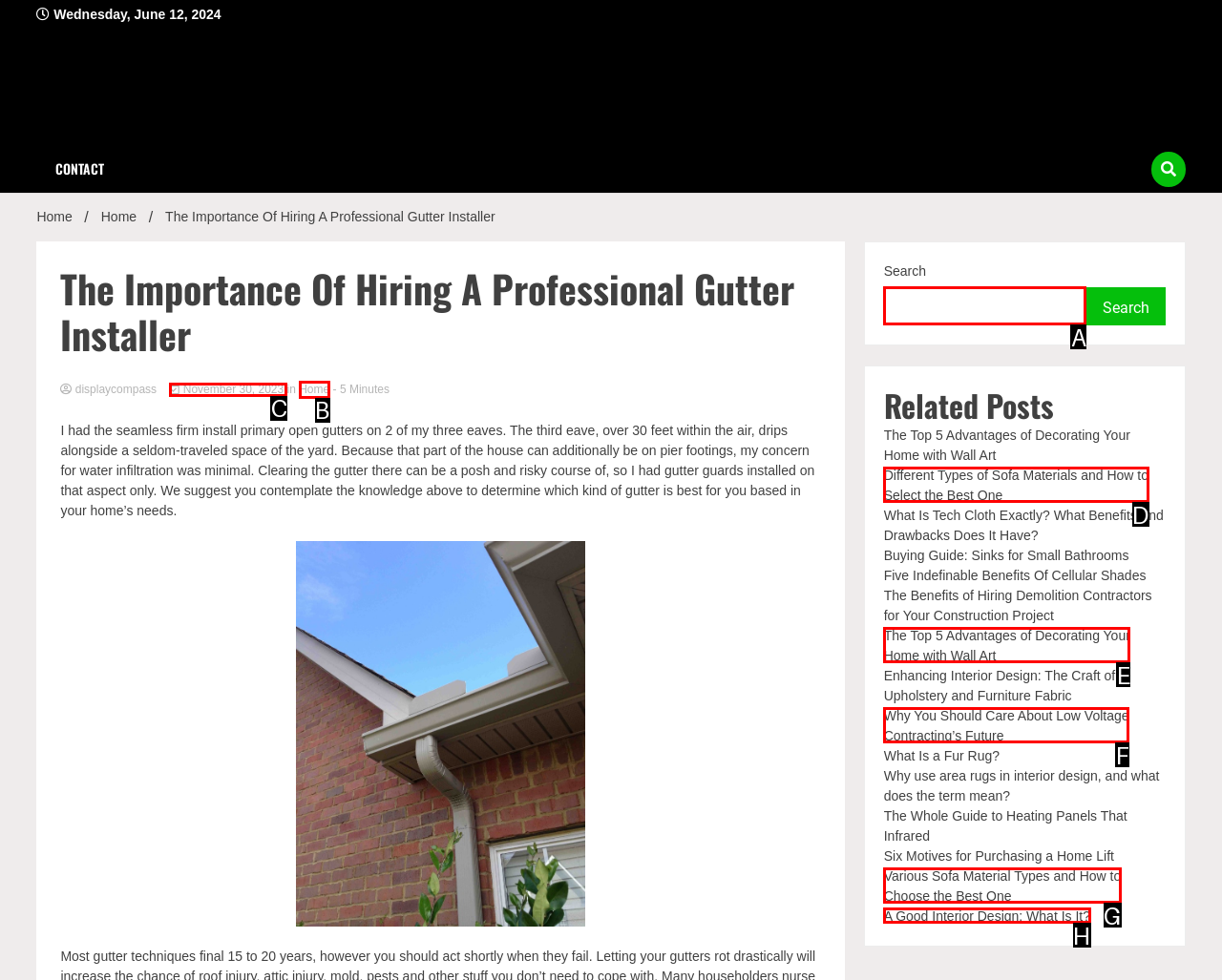Which HTML element should be clicked to perform the following task: Search for something
Reply with the letter of the appropriate option.

A